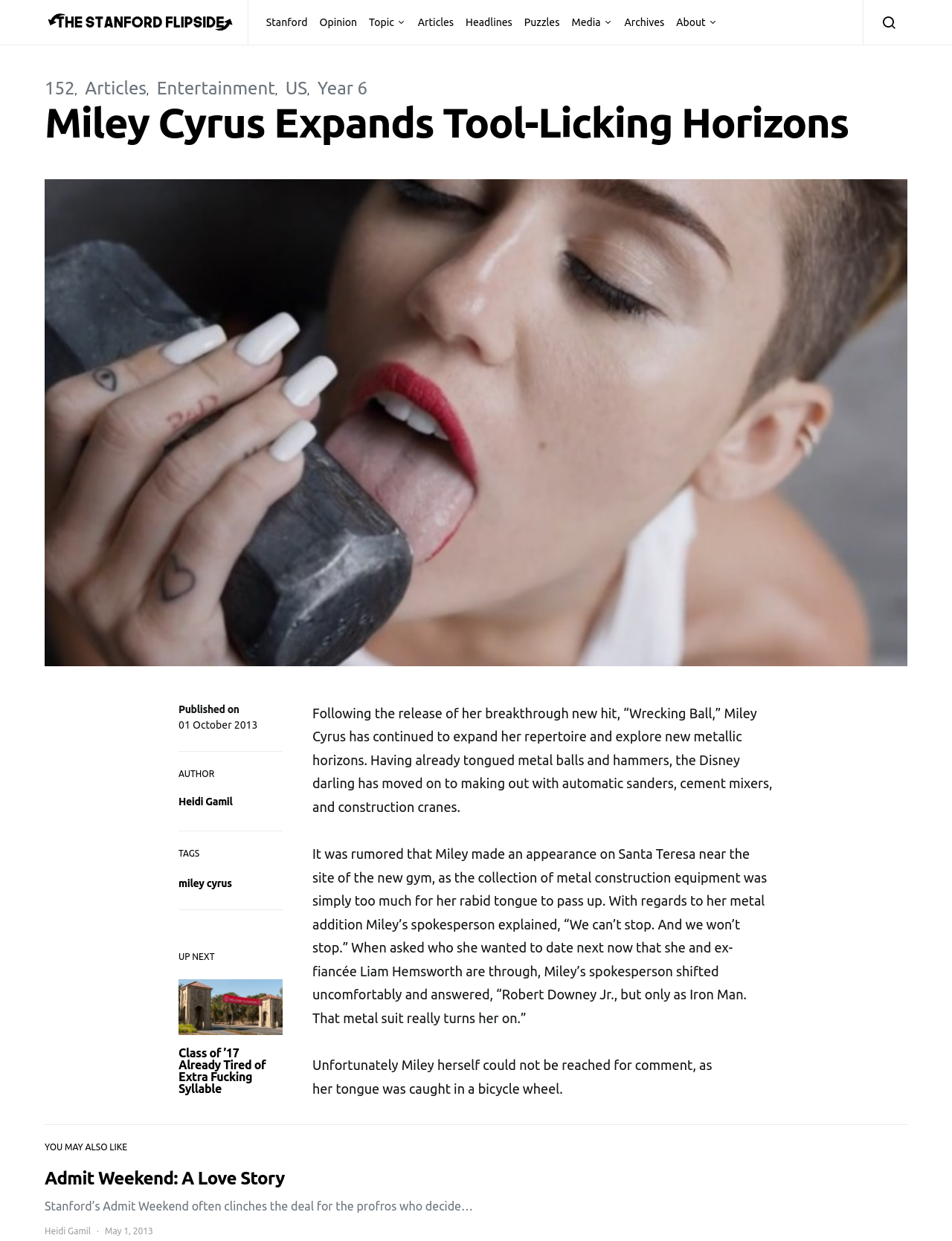Provide the bounding box coordinates for the UI element described in this sentence: "US". The coordinates should be four float values between 0 and 1, i.e., [left, top, right, bottom].

[0.3, 0.063, 0.323, 0.079]